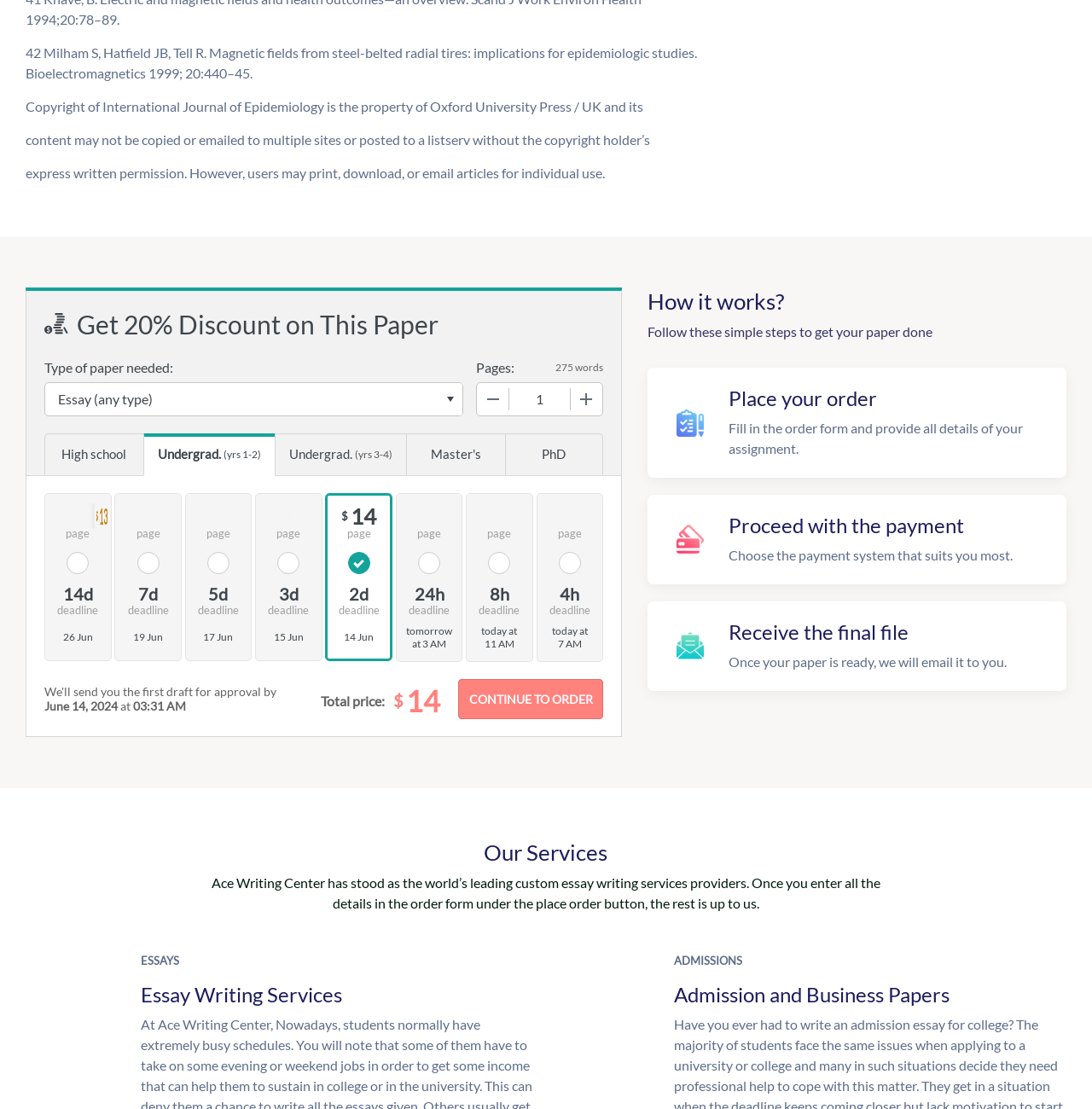Using the element description provided, determine the bounding box coordinates in the format (top-left x, top-left y, bottom-right x, bottom-right y). Ensure that all values are floating point numbers between 0 and 1. Element description: +

[0.522, 0.345, 0.552, 0.374]